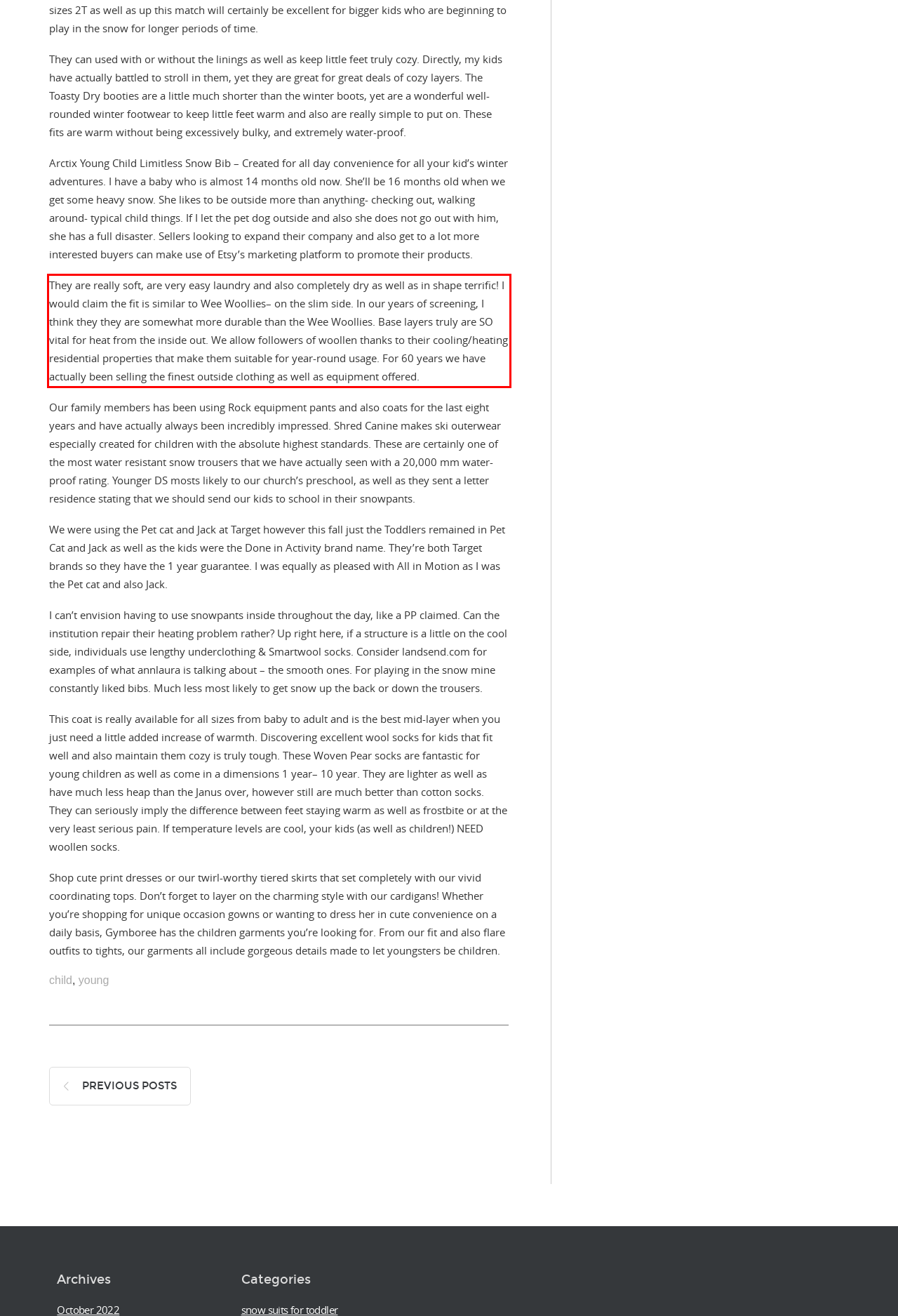Please identify and extract the text from the UI element that is surrounded by a red bounding box in the provided webpage screenshot.

They are really soft, are very easy laundry and also completely dry as well as in shape terrific! I would claim the fit is similar to Wee Woollies– on the slim side. In our years of screening, I think they they are somewhat more durable than the Wee Woollies. Base layers truly are SO vital for heat from the inside out. We allow followers of woollen thanks to their cooling/heating residential properties that make them suitable for year-round usage. For 60 years we have actually been selling the finest outside clothing as well as equipment offered.